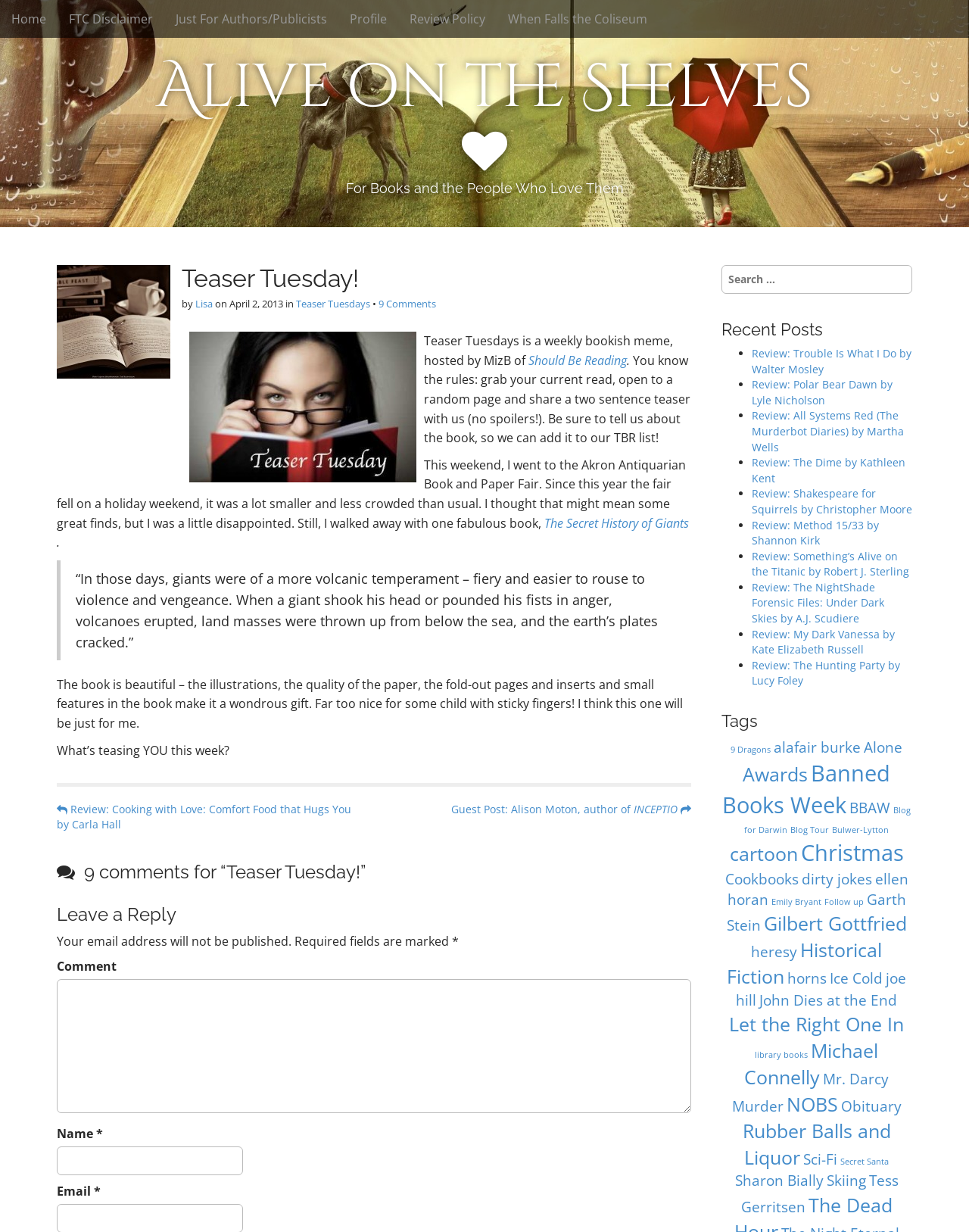What is the name of the meme being discussed?
Answer the question with a single word or phrase derived from the image.

Teaser Tuesdays